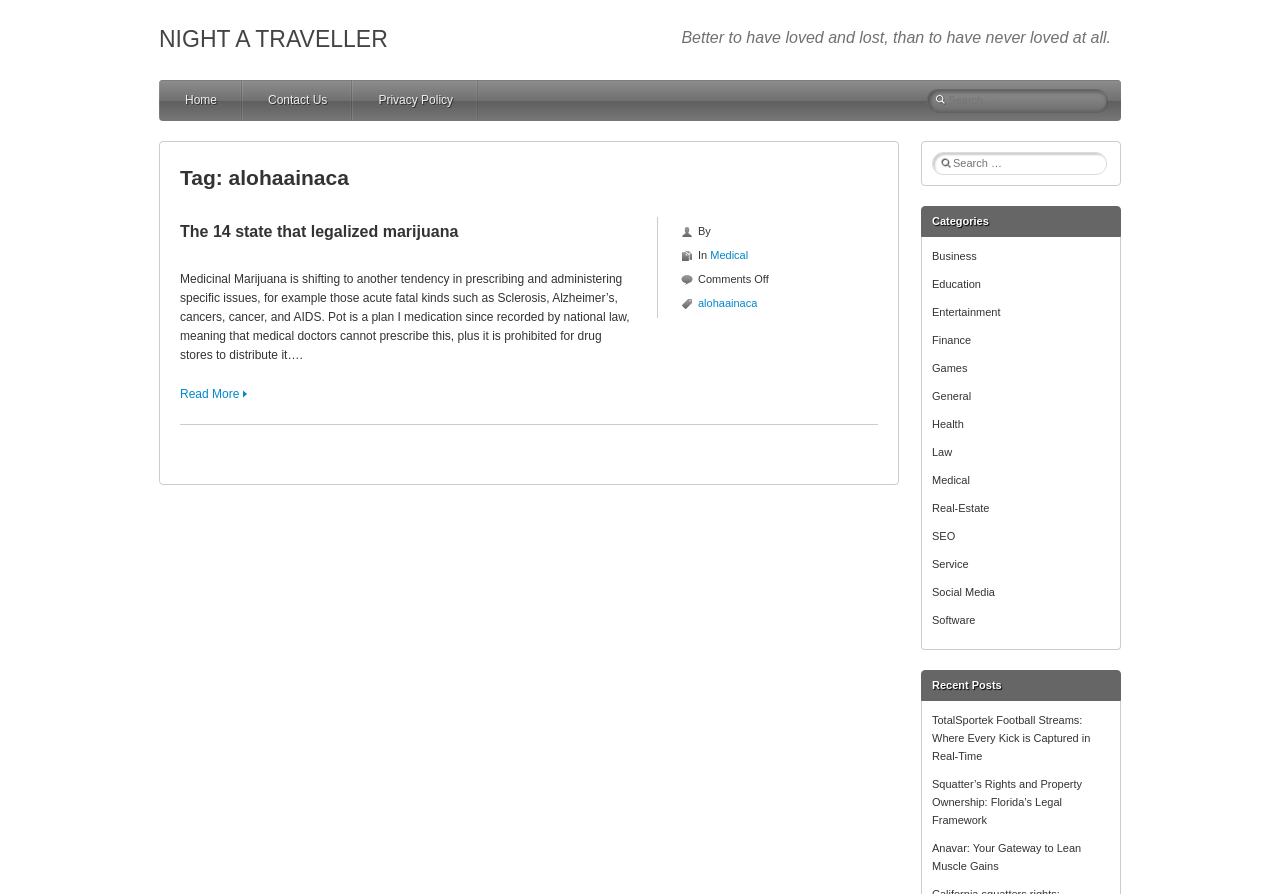Provide an in-depth caption for the webpage.

The webpage is titled "alohaainaca – Night a Traveller" and has a prominent heading "NIGHT A TRAVELLER" at the top left corner. Below this heading, there is a quote "Better to have loved and lost, than to have never loved at all." 

On the top right corner, there are three links: "Home", "Contact Us", and "Privacy Policy". Next to these links, there is a search bar with a label "Search for:". 

Below the quote, there is a heading "Tag: alohaainaca" followed by another heading "The 14 state that legalized marijuana" with a link to the same title. This is accompanied by a lengthy paragraph discussing medicinal marijuana and its uses. There is a "Read More" link at the bottom of this paragraph.

To the right of the paragraph, there are several links and text elements, including "By", "In", a link to "Medical", and "Comments Off". There is also a link to "alohaainaca" and a text element "on The 14 state that legalized marijuana".

A horizontal separator line divides the page, separating the top section from the bottom section. 

On the bottom left corner, there is a search bar with a label "Search for:". Below this, there is a heading "Categories" followed by 15 links to different categories, including "Business", "Education", "Entertainment", and more.

On the bottom right corner, there is a heading "Recent Posts" followed by three links to recent posts, including "TotalSportek Football Streams: Where Every Kick is Captured in Real-Time", "Squatter’s Rights and Property Ownership: Florida’s Legal Framework", and "Anavar: Your Gateway to Lean Muscle Gains".